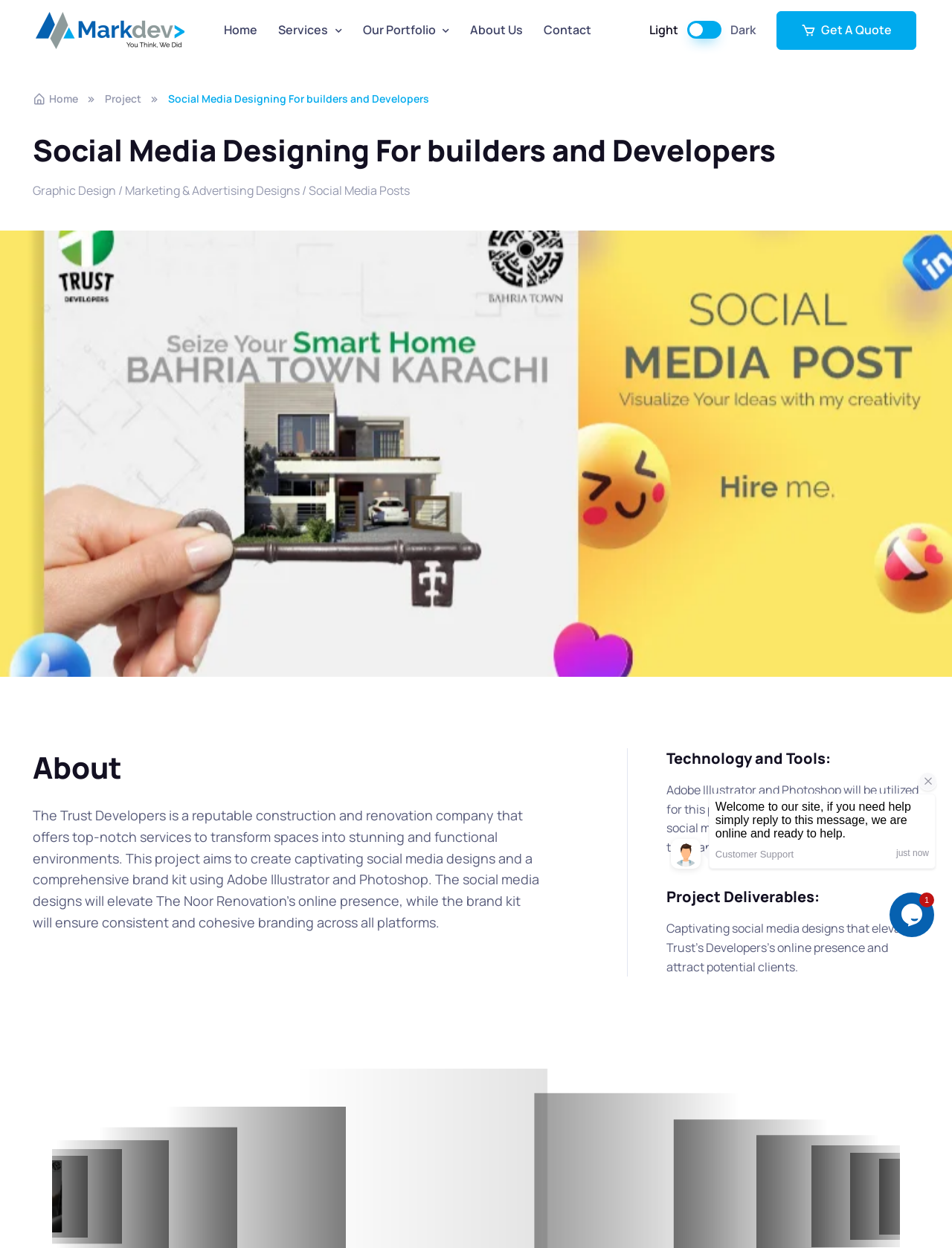What is the company name in the top-left corner?
From the screenshot, supply a one-word or short-phrase answer.

MarkDev Solutions